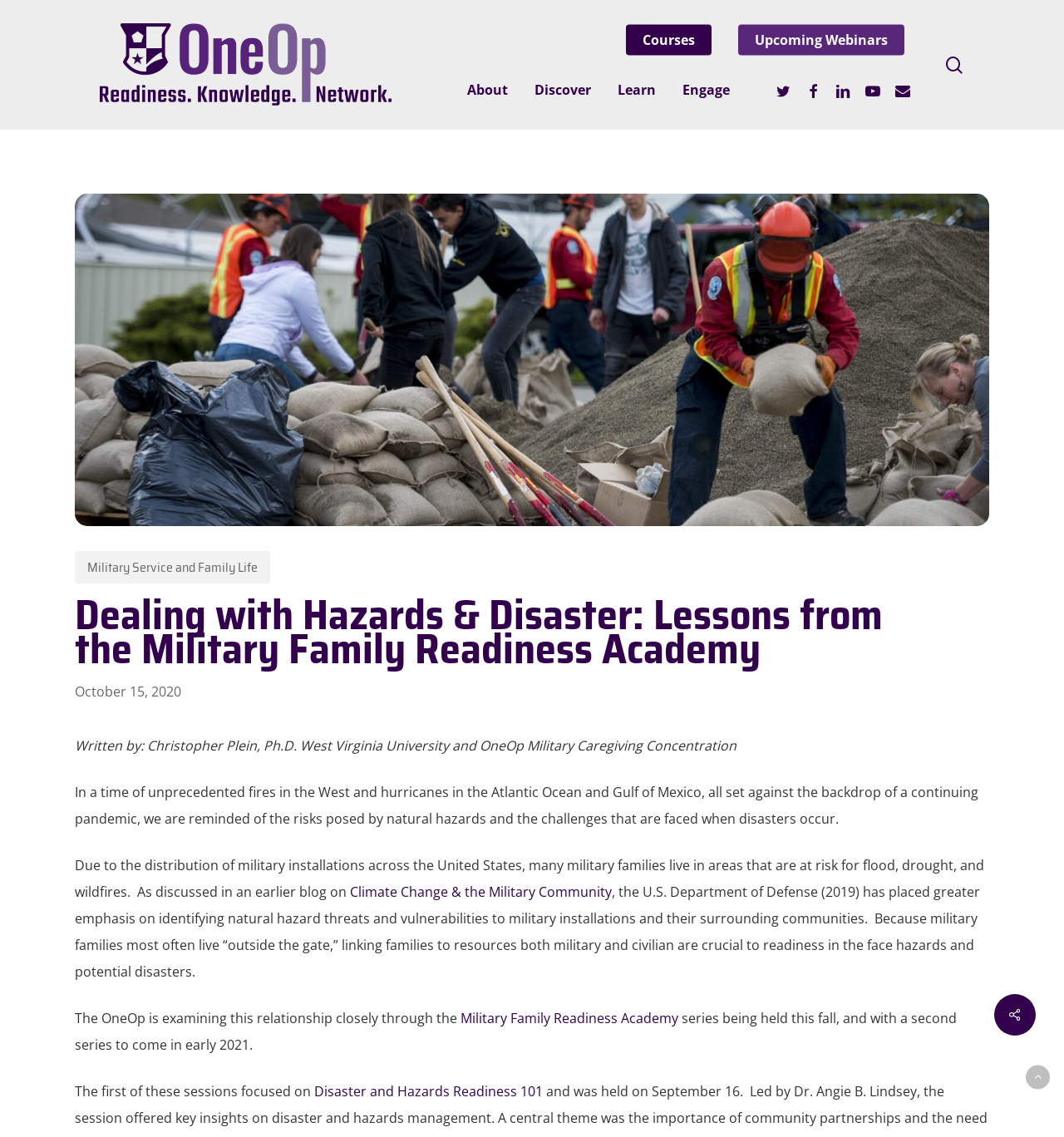Who is the author of the blog post?
Using the visual information, answer the question in a single word or phrase.

Christopher Plein, Ph.D.